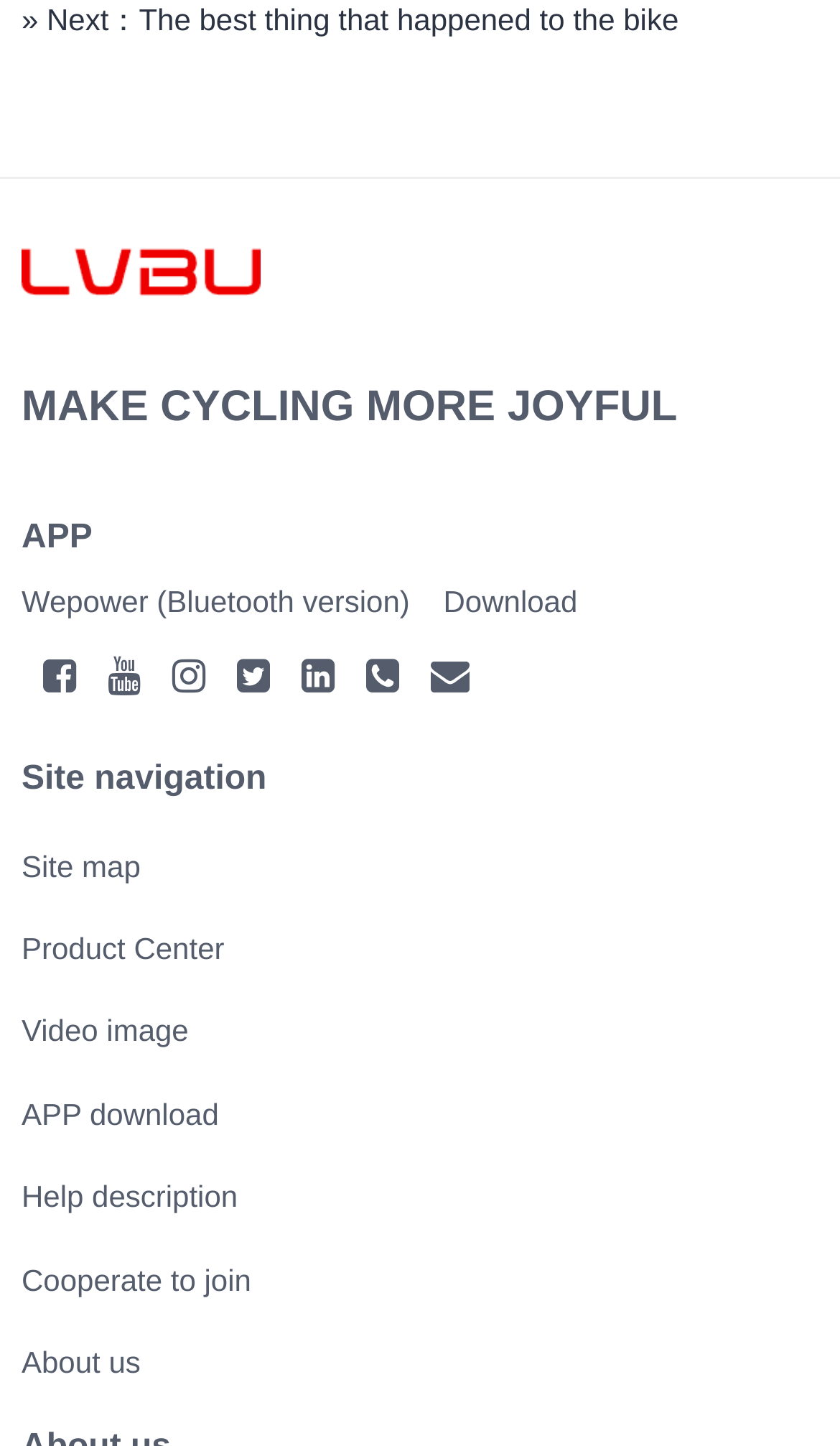Provide the bounding box coordinates in the format (top-left x, top-left y, bottom-right x, bottom-right y). All values are floating point numbers between 0 and 1. Determine the bounding box coordinate of the UI element described as: Download

[0.528, 0.404, 0.687, 0.428]